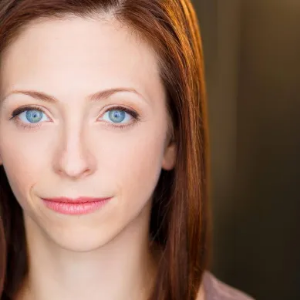Explain what is happening in the image with as much detail as possible.

The image features a close-up portrait of a woman with bright blue eyes and medium-length, straight brown hair. She has a calm and composed expression, highlighting her natural beauty. The background is softly blurred, focusing attention on her face. This image is associated with the announcement of the cast for the Chicago Shakespeare Theatre's production of "Madagascar – A Musical Adventure," reflecting a vibrant and engaging theatrical environment.